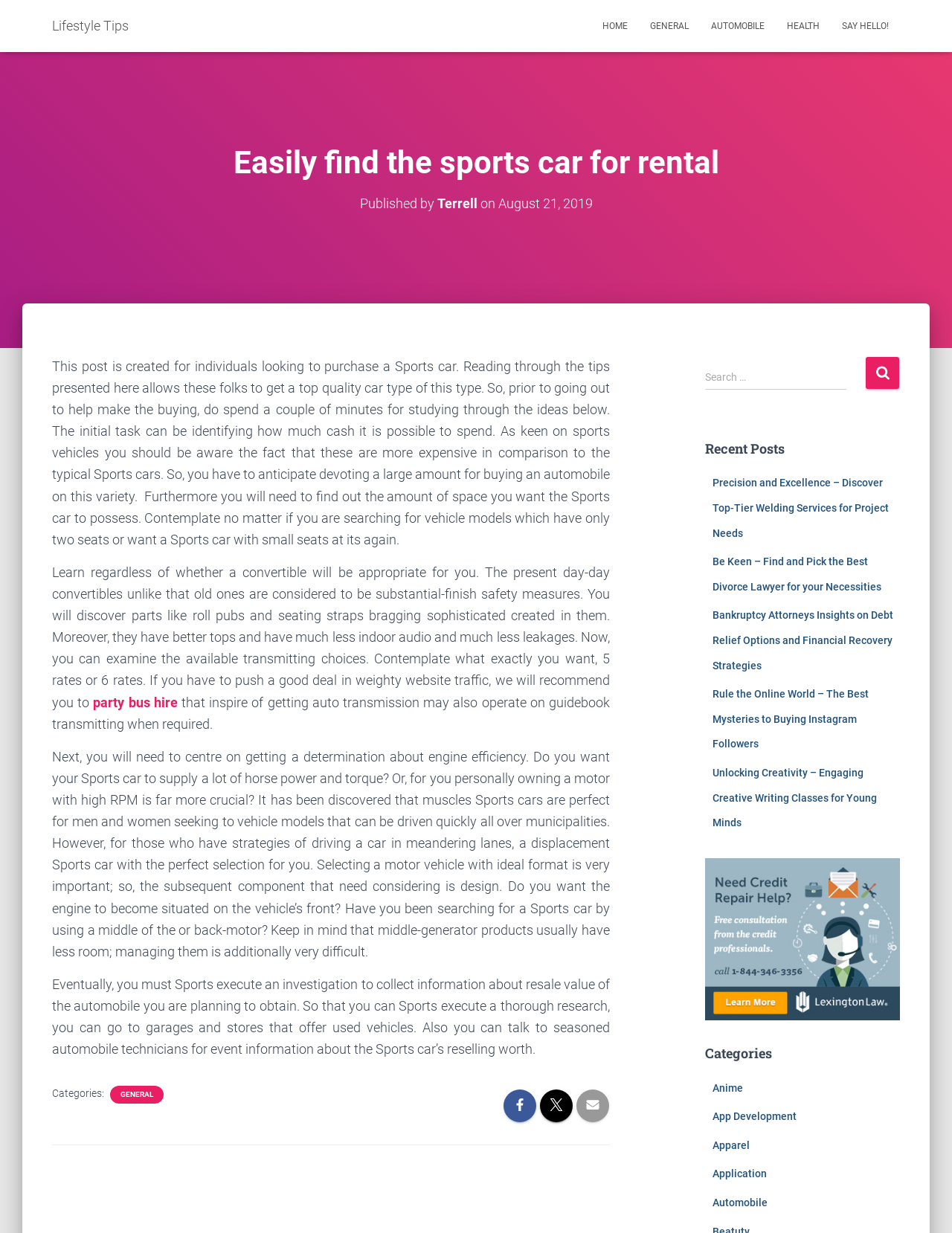How many seats should one consider when buying a sports car?
Please give a well-detailed answer to the question.

According to the post, one should consider the amount of space needed in the sports car, including whether they want a vehicle with only two seats or a sports car with small seats at the back.